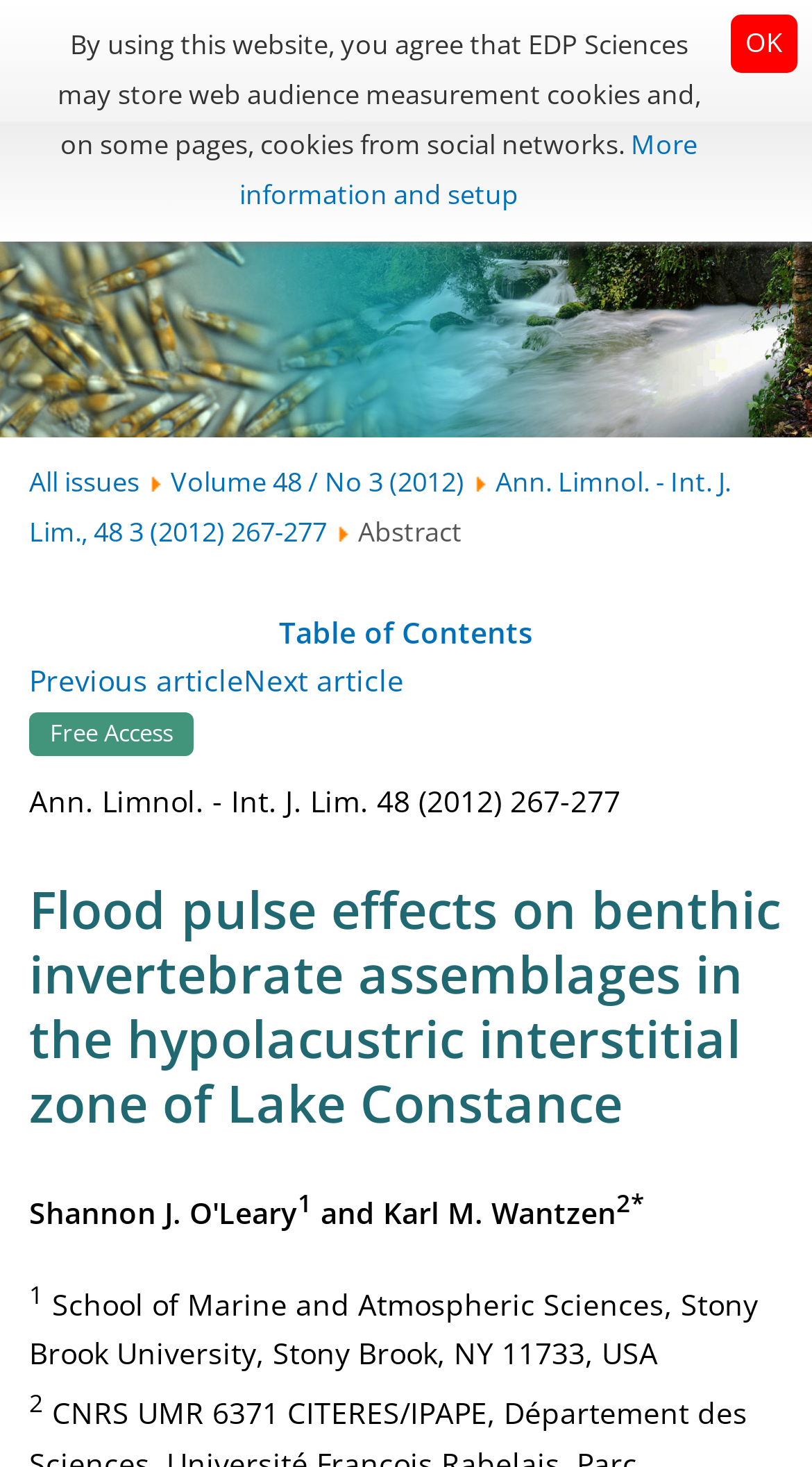Locate the bounding box coordinates of the element I should click to achieve the following instruction: "Read the next article".

[0.3, 0.451, 0.498, 0.478]